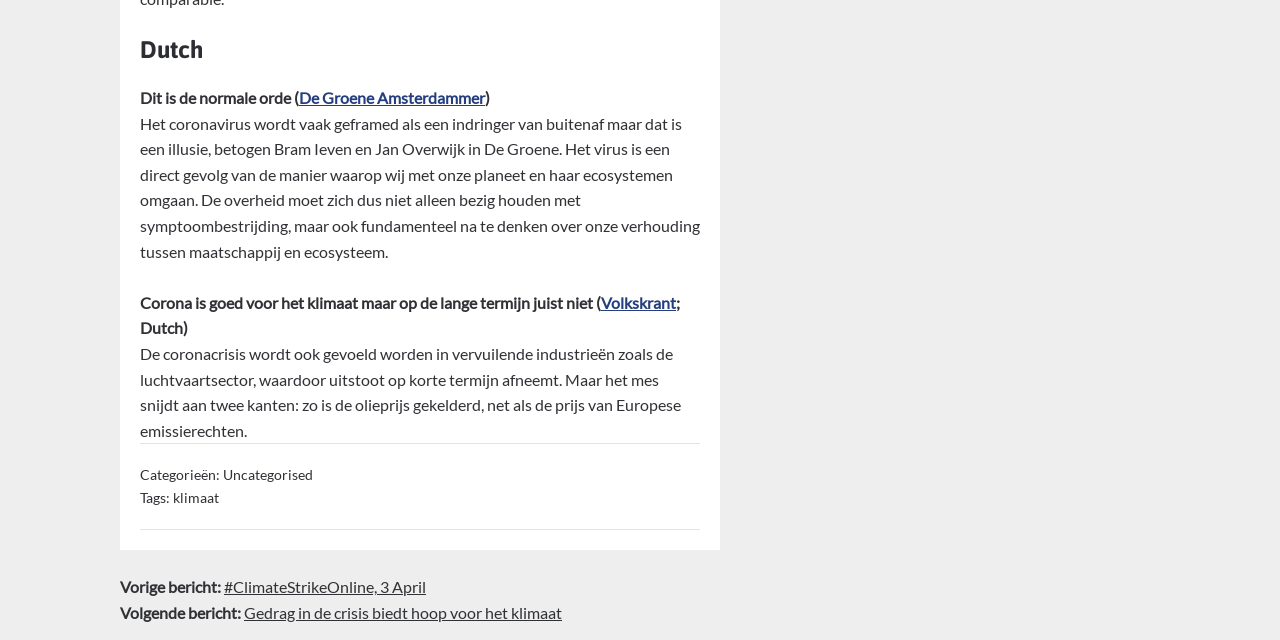Use a single word or phrase to answer the following:
What is the topic of the article?

Coronavirus and climate